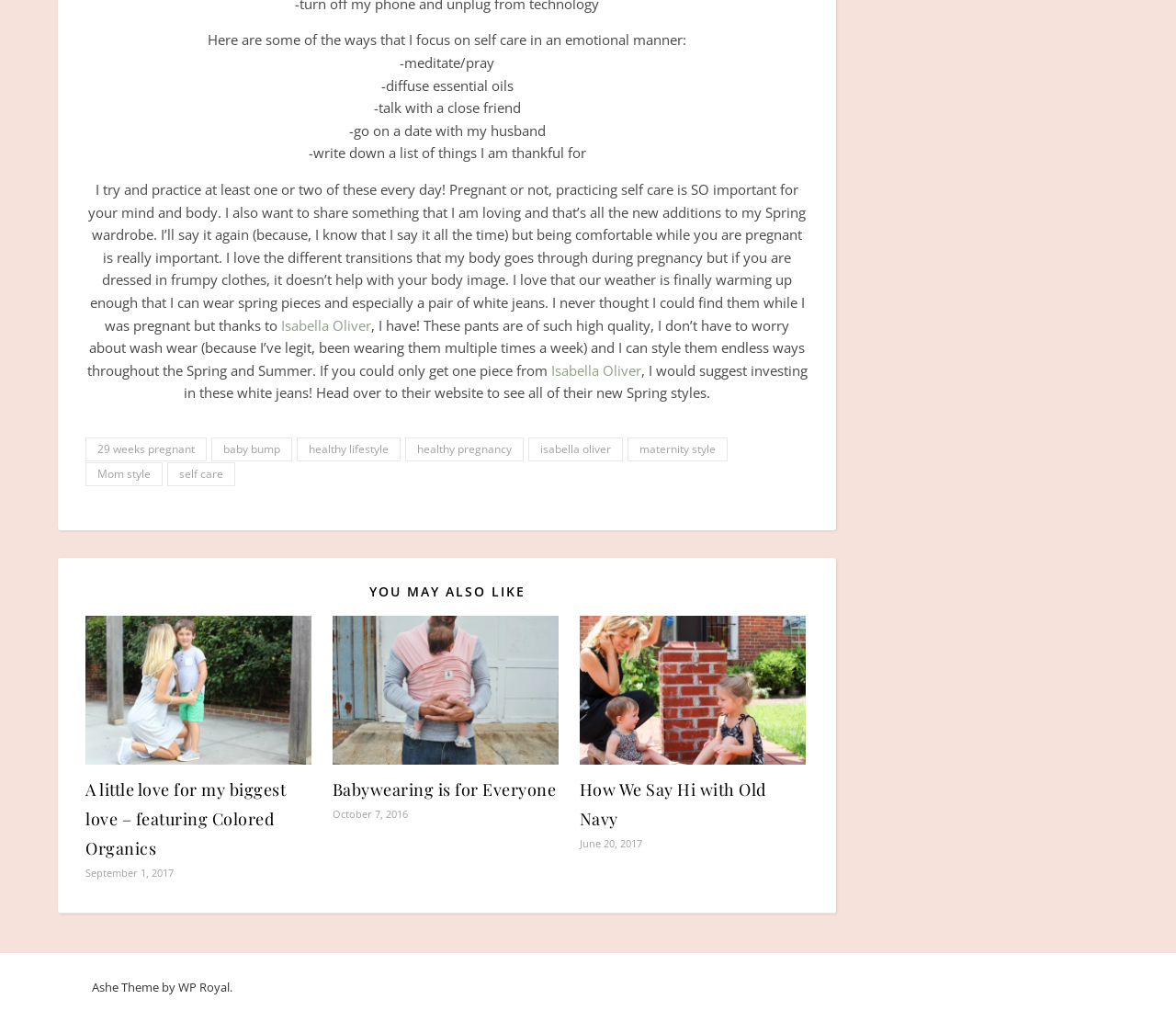What is the author's approach to self-care?
Using the image, provide a concise answer in one word or a short phrase.

Meditation, prayer, etc.